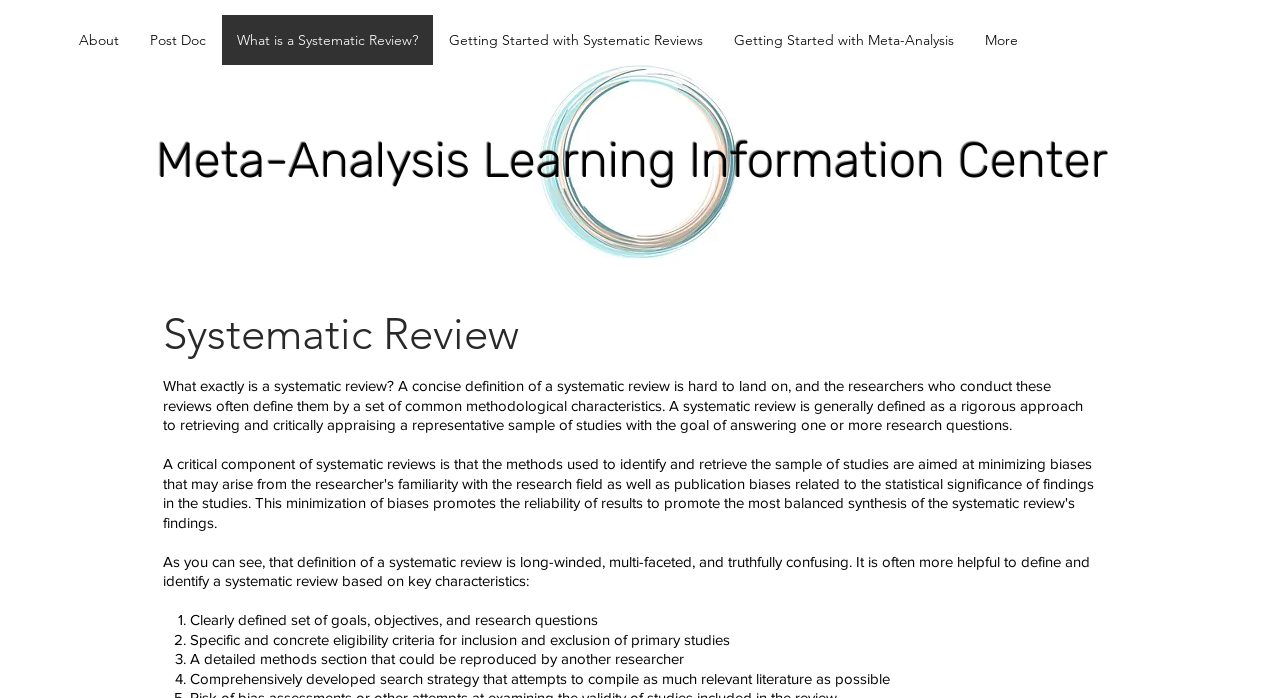Give a one-word or one-phrase response to the question:
What is the navigation menu item that comes after 'About'?

Post Doc